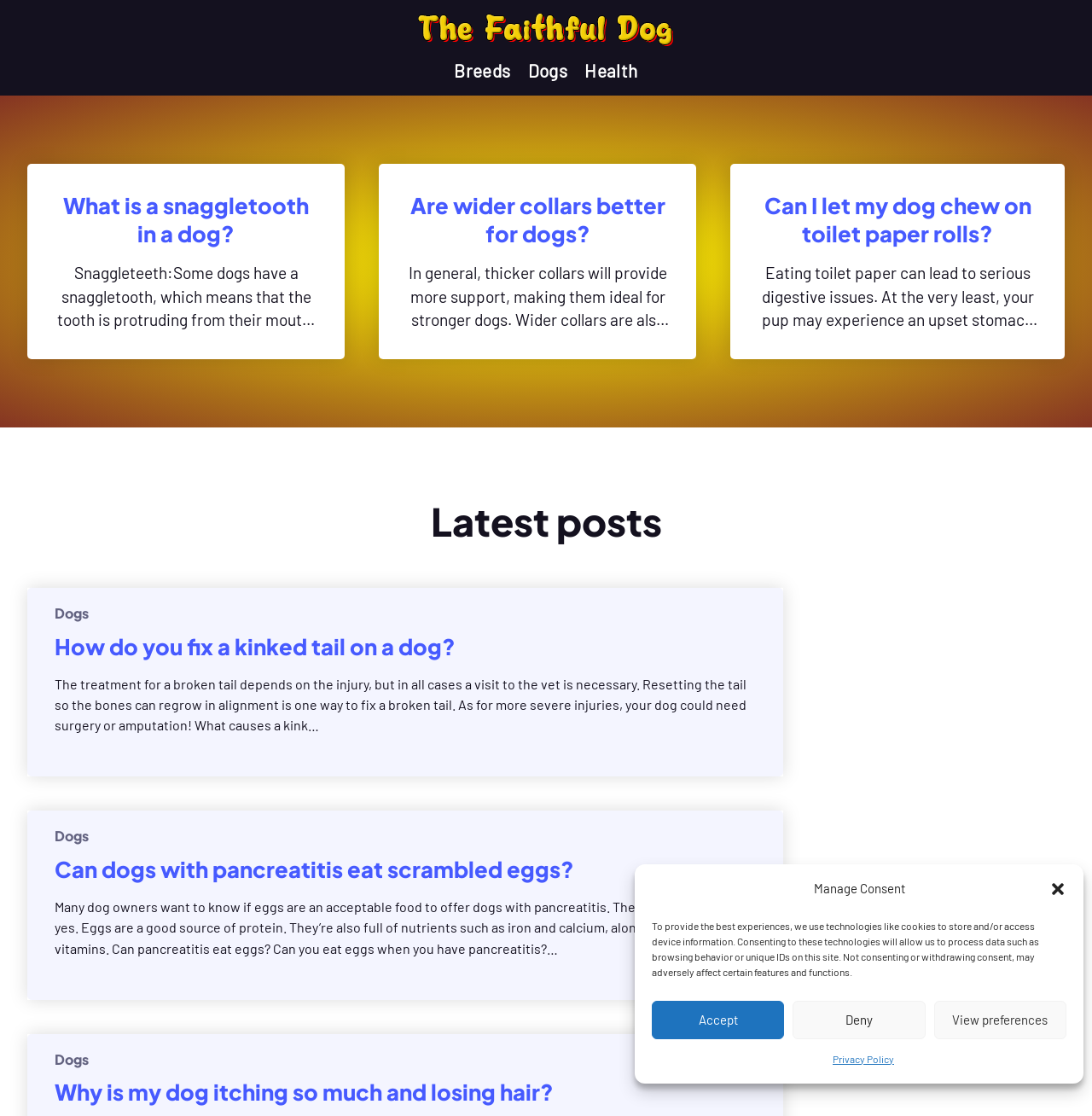Determine the bounding box coordinates of the region that needs to be clicked to achieve the task: "Read 'What is a snaggletooth in a dog?'".

[0.05, 0.171, 0.291, 0.222]